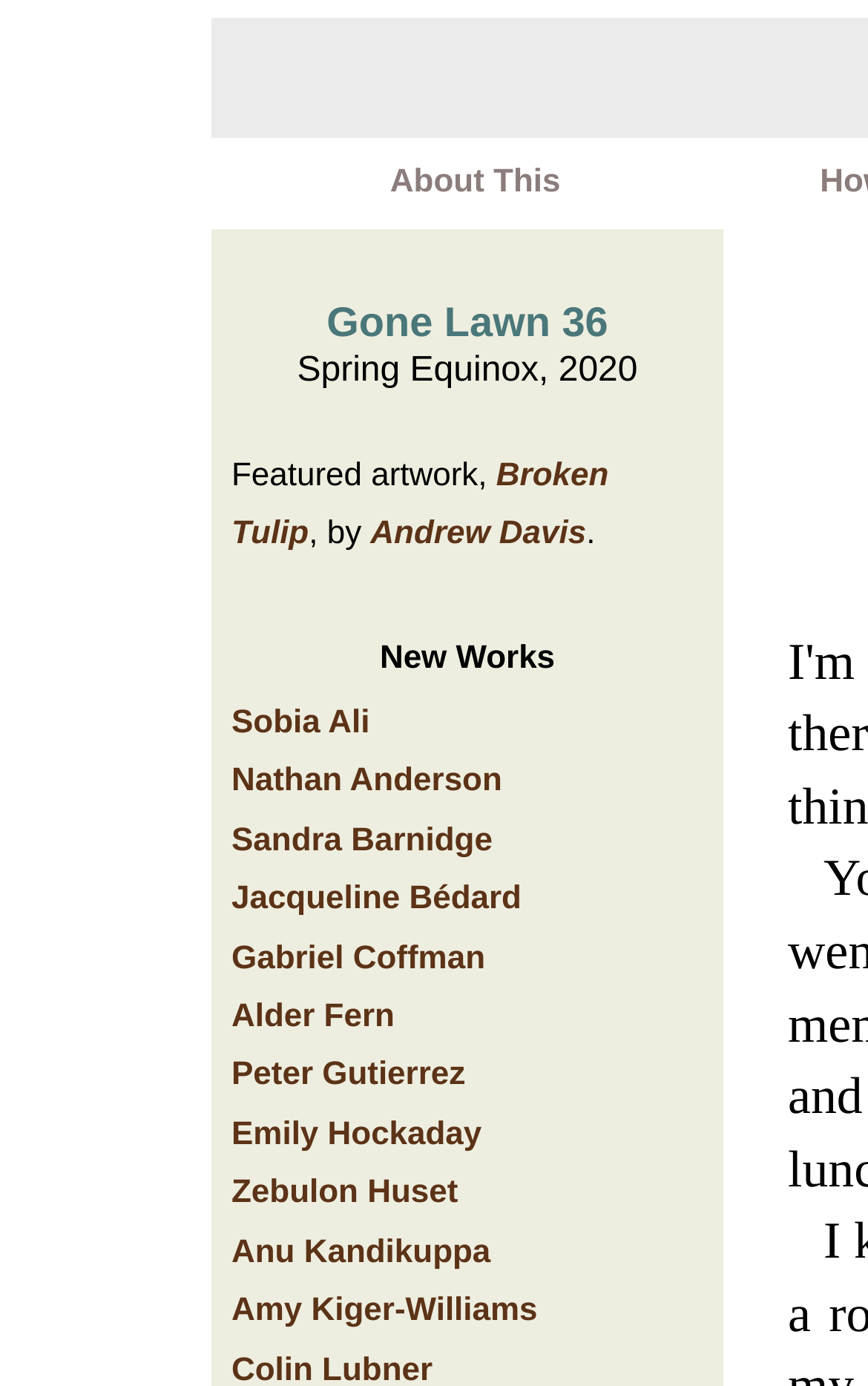Determine the bounding box coordinates for the area that needs to be clicked to fulfill this task: "read Broken Tulip". The coordinates must be given as four float numbers between 0 and 1, i.e., [left, top, right, bottom].

[0.267, 0.33, 0.701, 0.398]